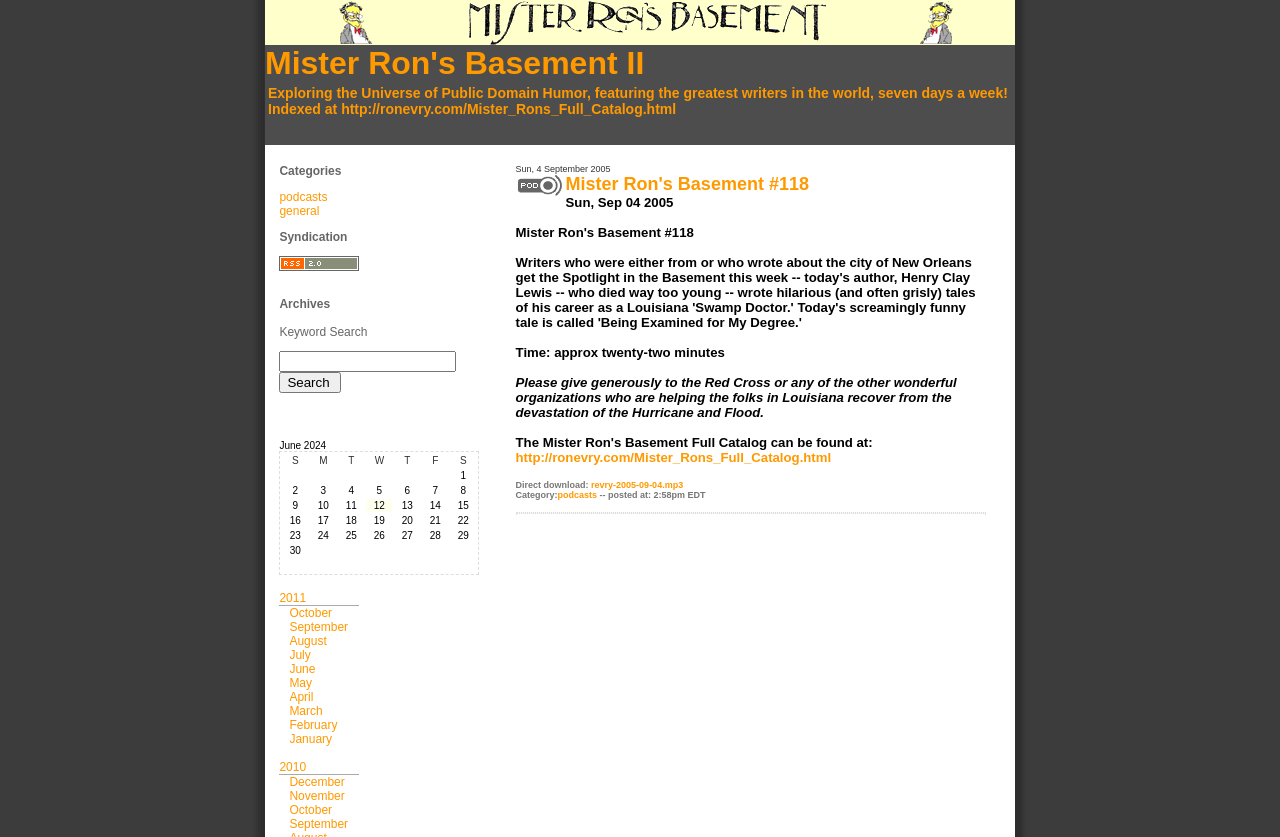Provide the bounding box coordinates for the area that should be clicked to complete the instruction: "Click on the 'Search' button".

[0.218, 0.445, 0.267, 0.47]